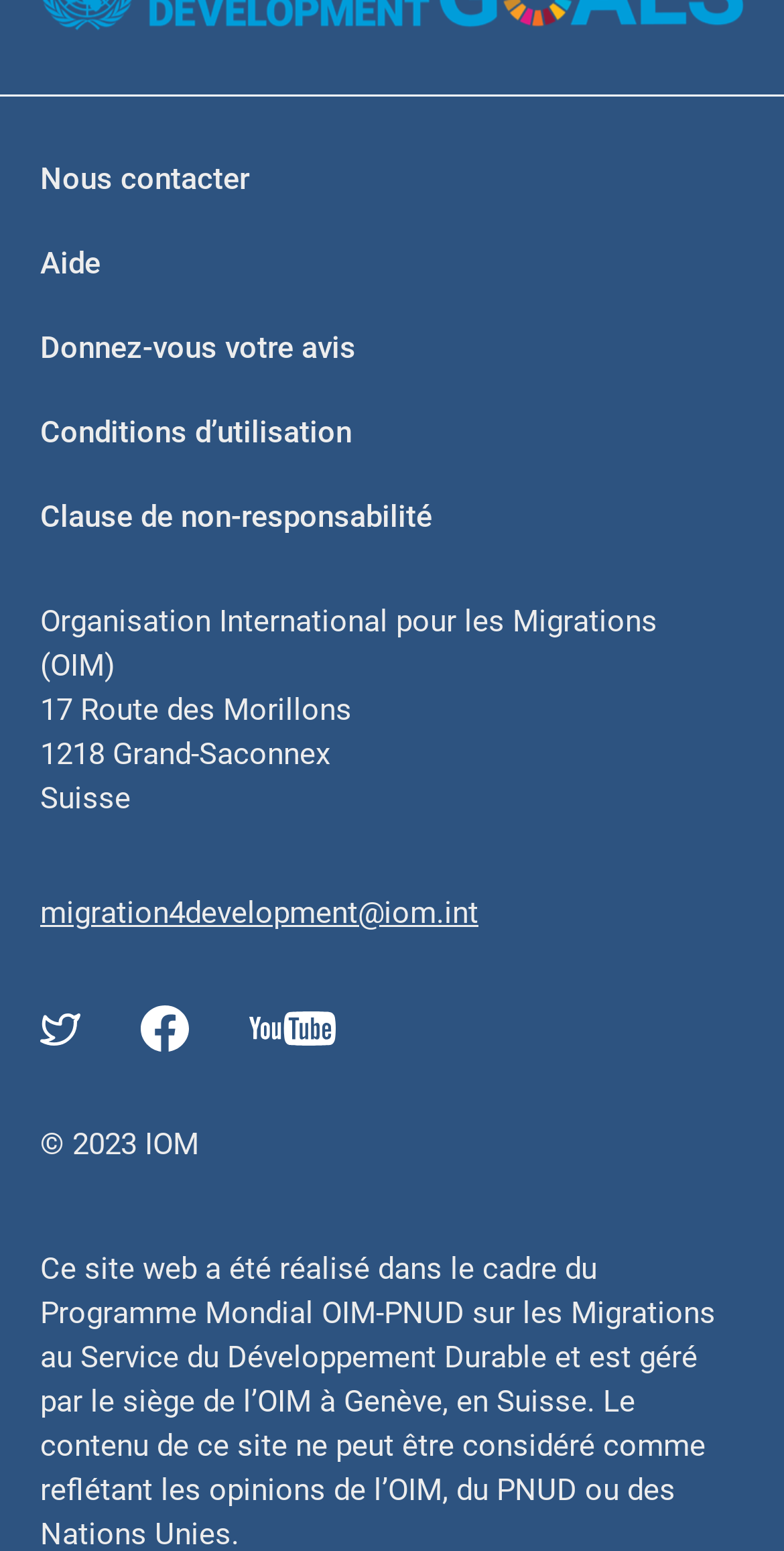Find the bounding box of the web element that fits this description: "Nous contacter".

[0.051, 0.104, 0.318, 0.127]